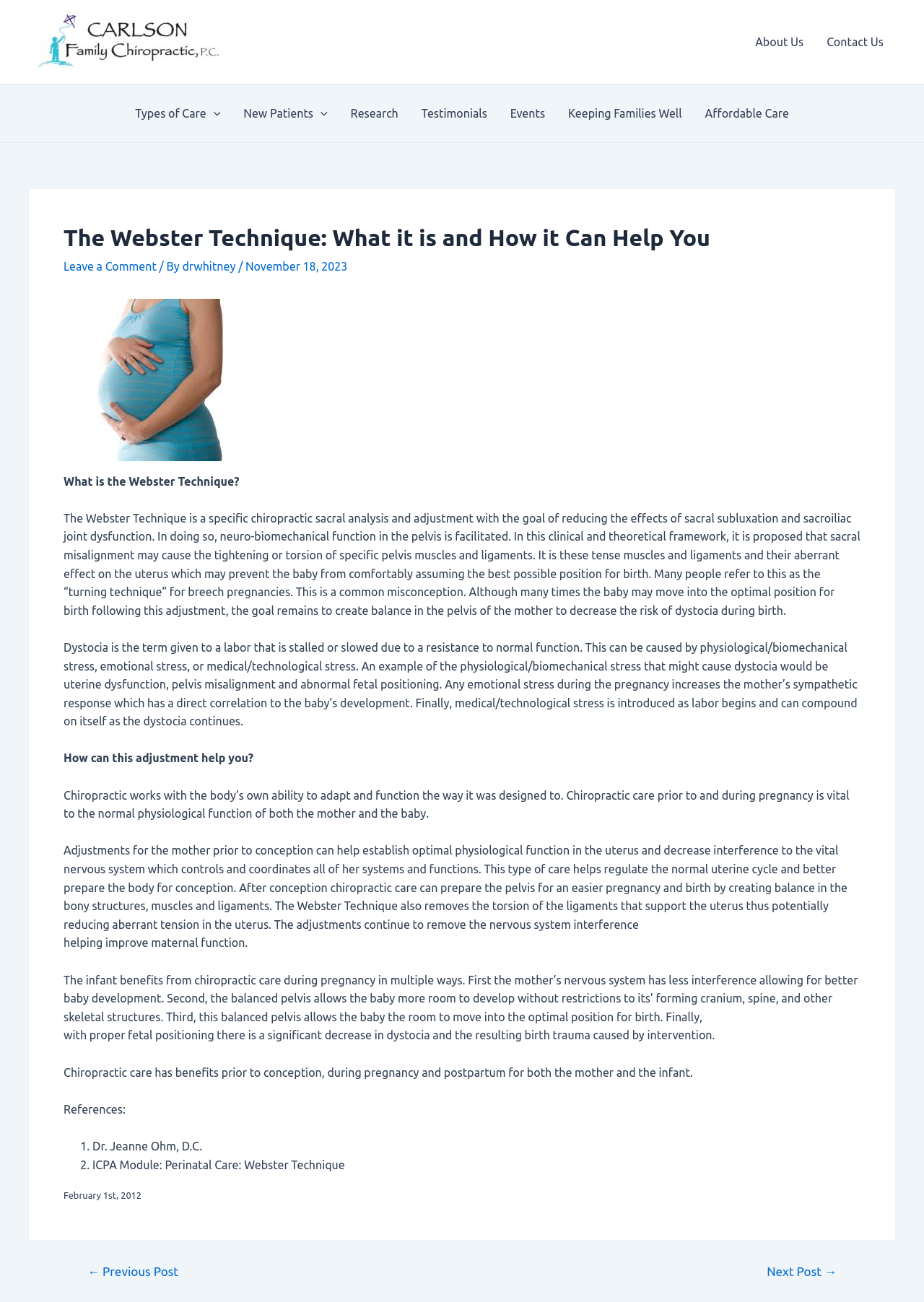Answer the question below in one word or phrase:
How many references are cited in the article?

2